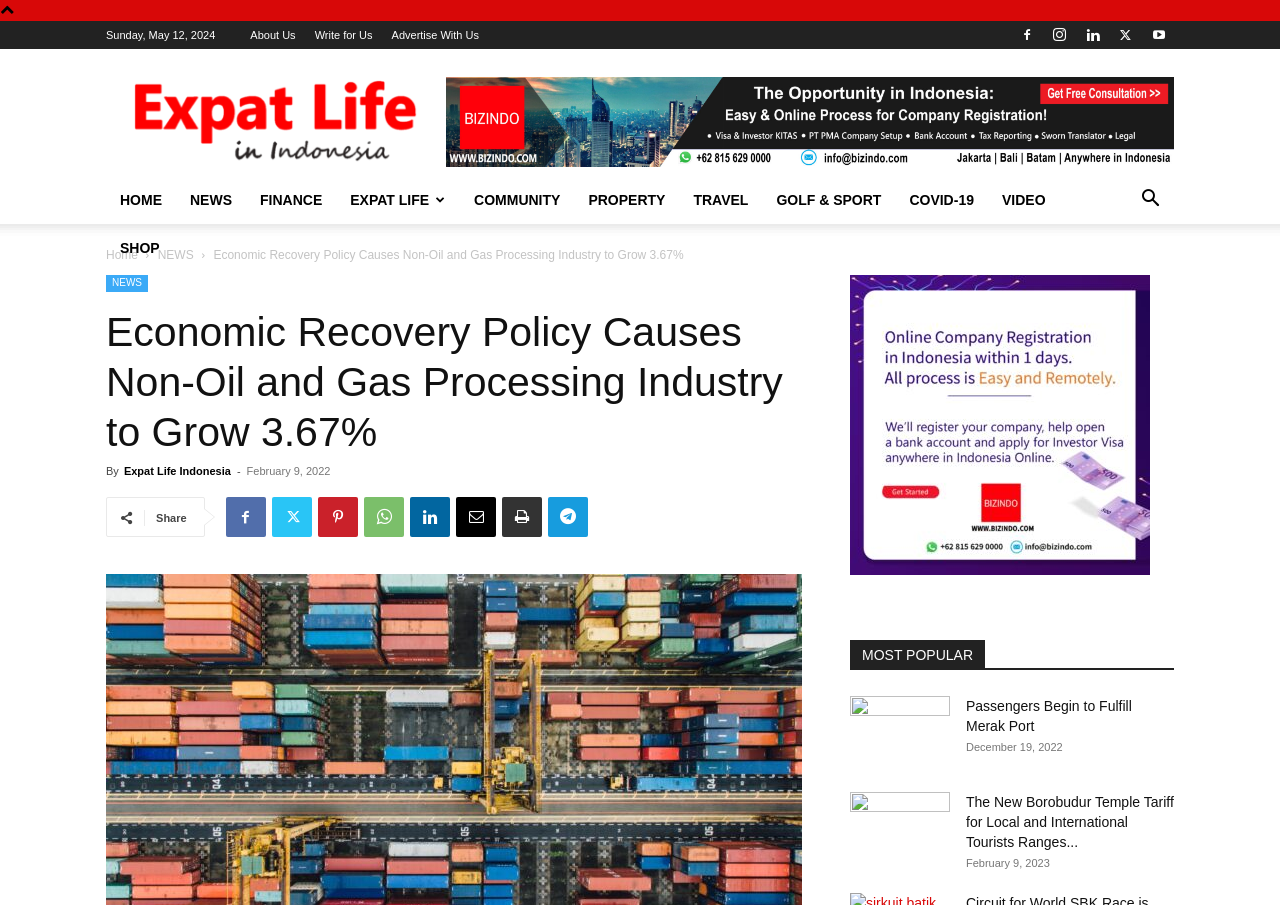Identify the bounding box coordinates for the UI element described as follows: "Expat Life Indonesia". Ensure the coordinates are four float numbers between 0 and 1, formatted as [left, top, right, bottom].

[0.097, 0.514, 0.18, 0.527]